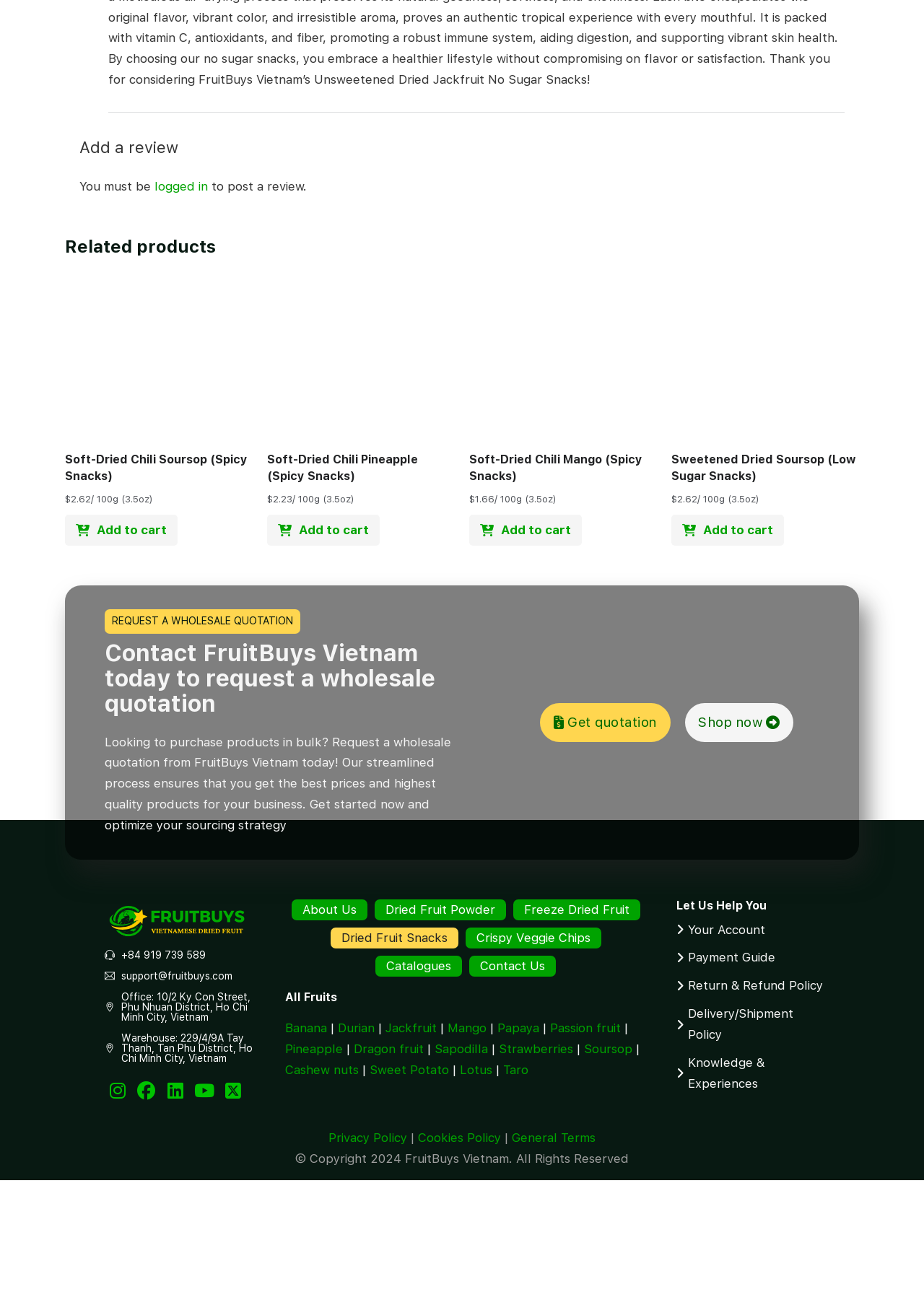What is the name of the product with the lowest price?
Look at the image and answer with only one word or phrase.

Soft-Dried Chili Mango